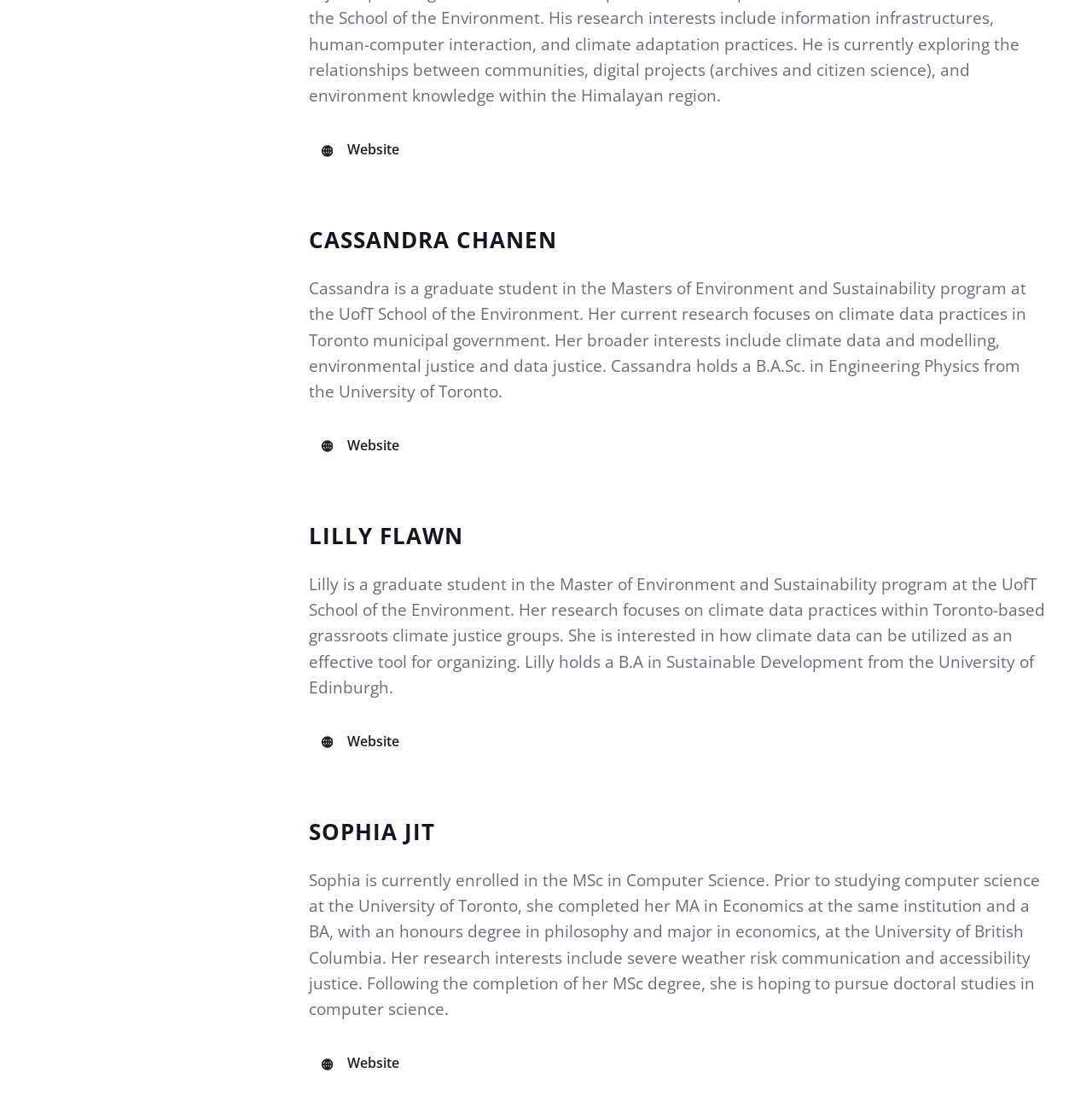Reply to the question with a single word or phrase:
What is Cassandra's current research focus?

Climate data practices